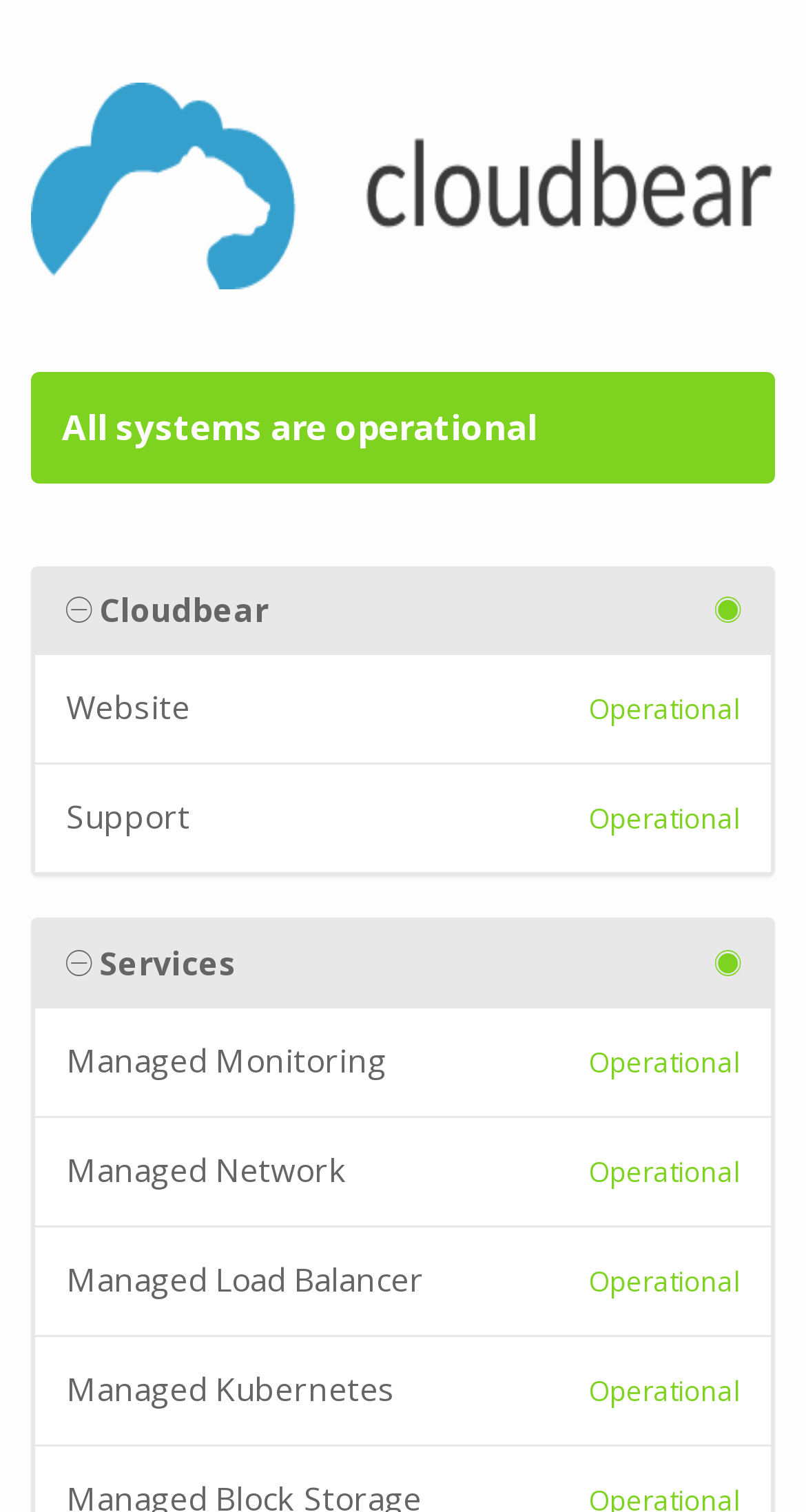How many services are listed?
Please answer the question as detailed as possible based on the image.

I counted the number of services listed on the webpage, which are Website, Support, Managed Monitoring, Managed Network, and Managed Load Balancer, and Managed Kubernetes.